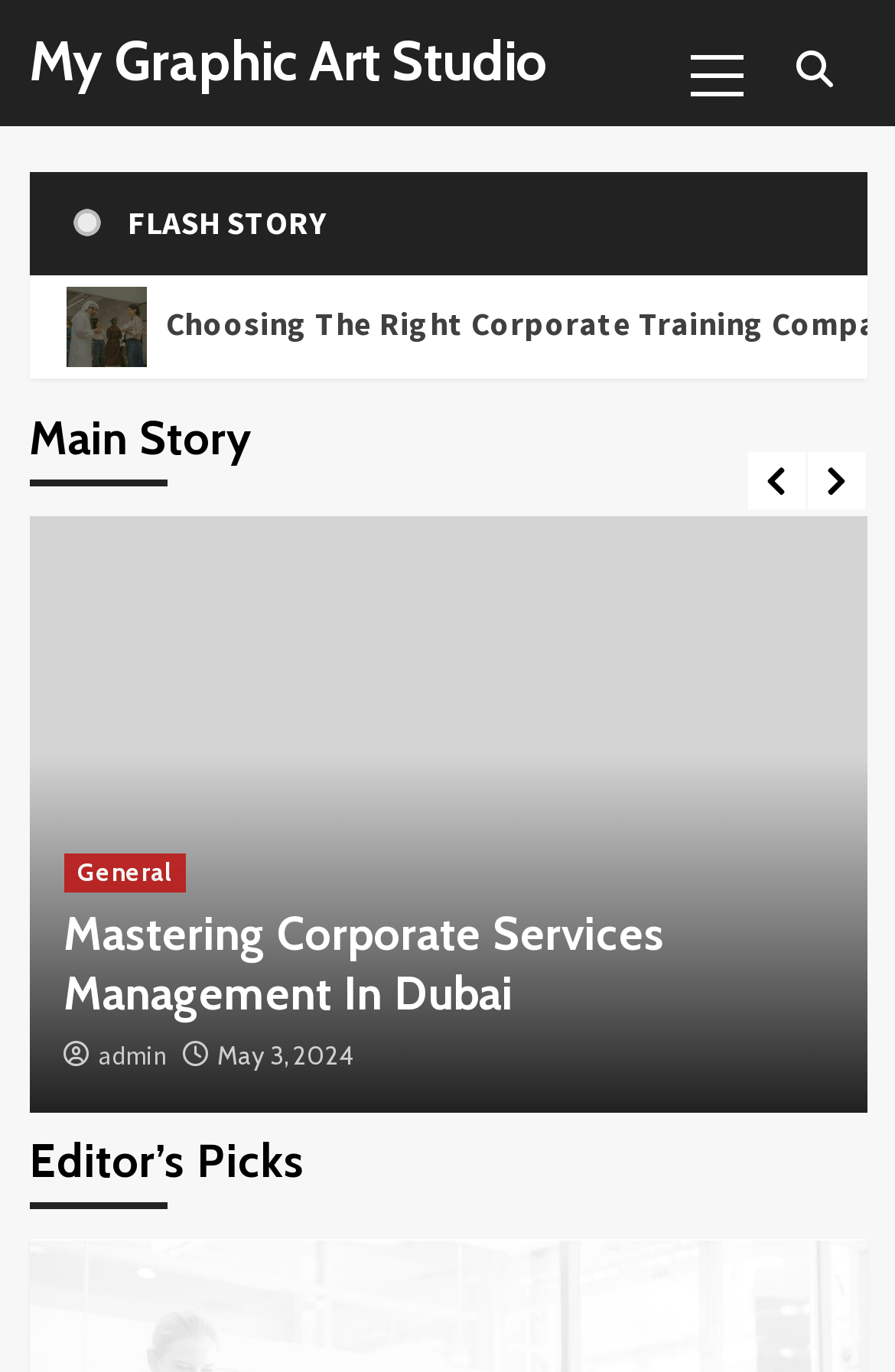Please locate the clickable area by providing the bounding box coordinates to follow this instruction: "read the main story".

[0.032, 0.284, 0.968, 0.376]